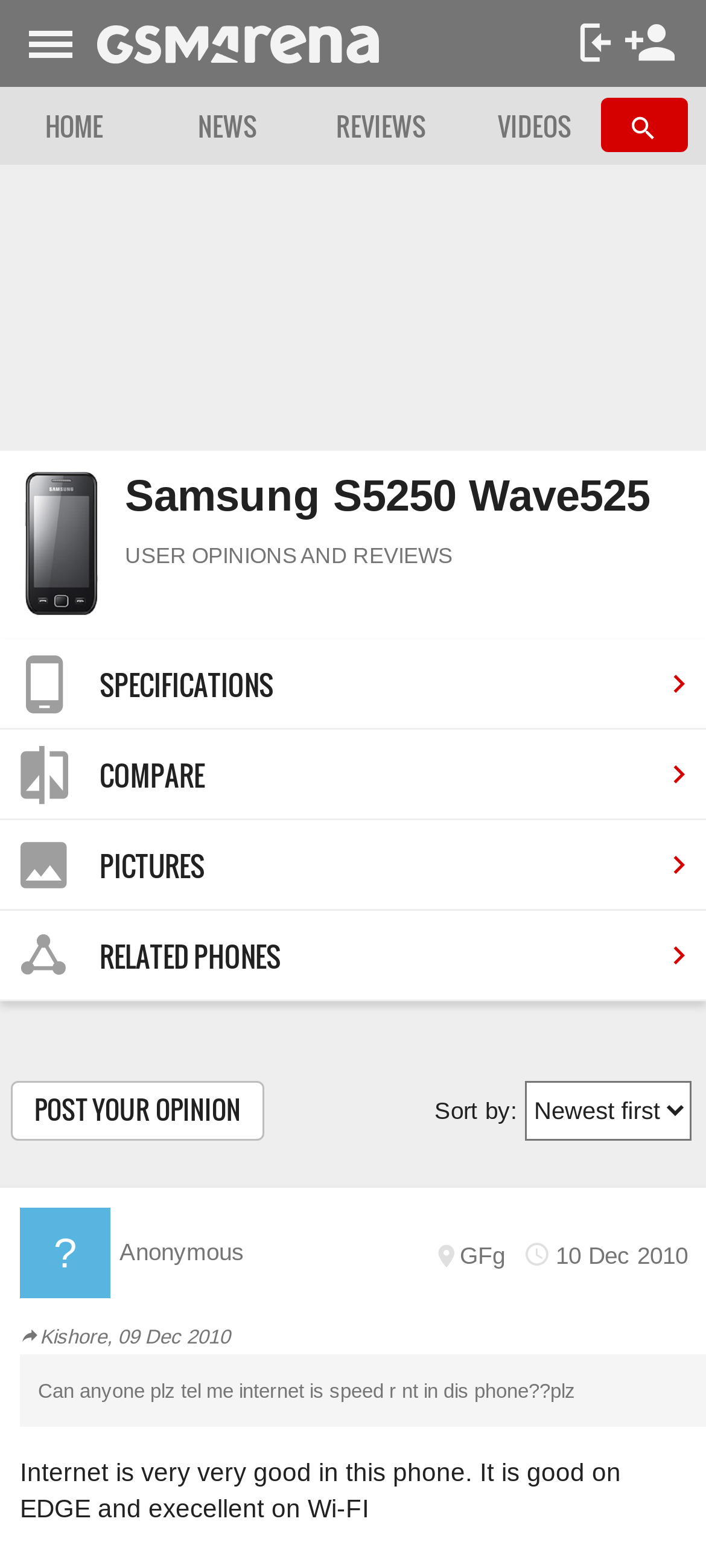Kindly determine the bounding box coordinates for the clickable area to achieve the given instruction: "Sort comments by".

[0.744, 0.689, 0.979, 0.727]